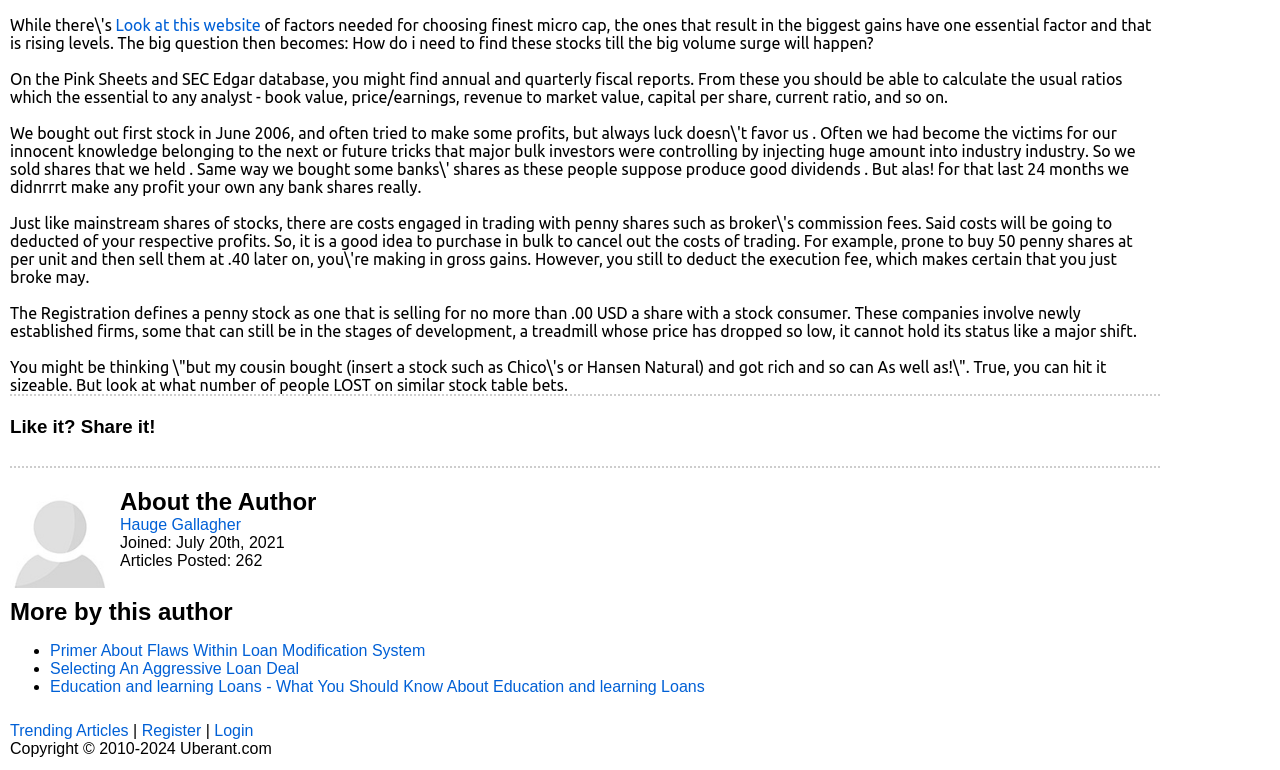Using the description "Look at this website", locate and provide the bounding box of the UI element.

[0.09, 0.021, 0.204, 0.044]